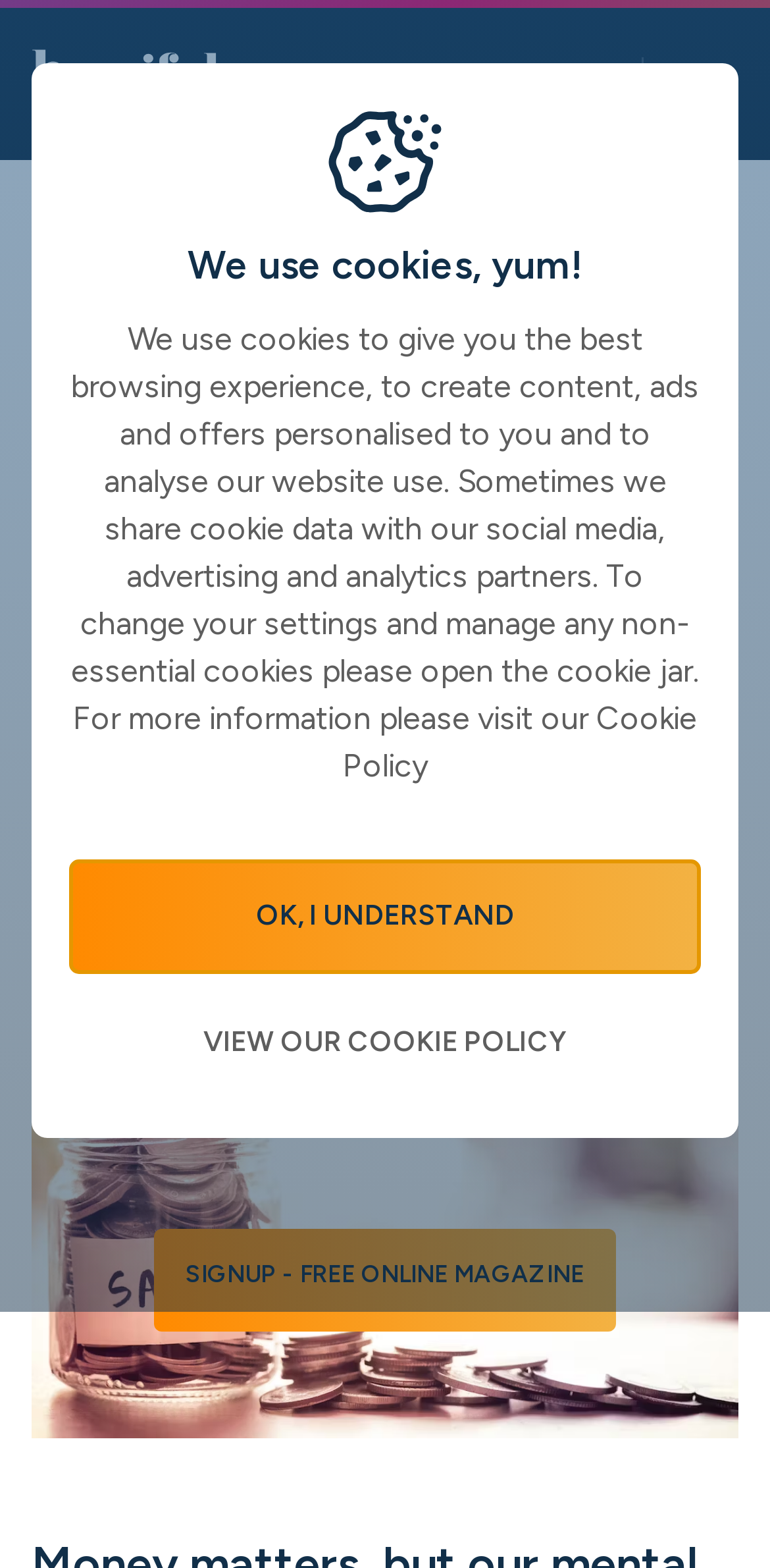Identify the bounding box for the UI element specified in this description: "OK, I UNDERSTAND". The coordinates must be four float numbers between 0 and 1, formatted as [left, top, right, bottom].

[0.092, 0.549, 0.908, 0.62]